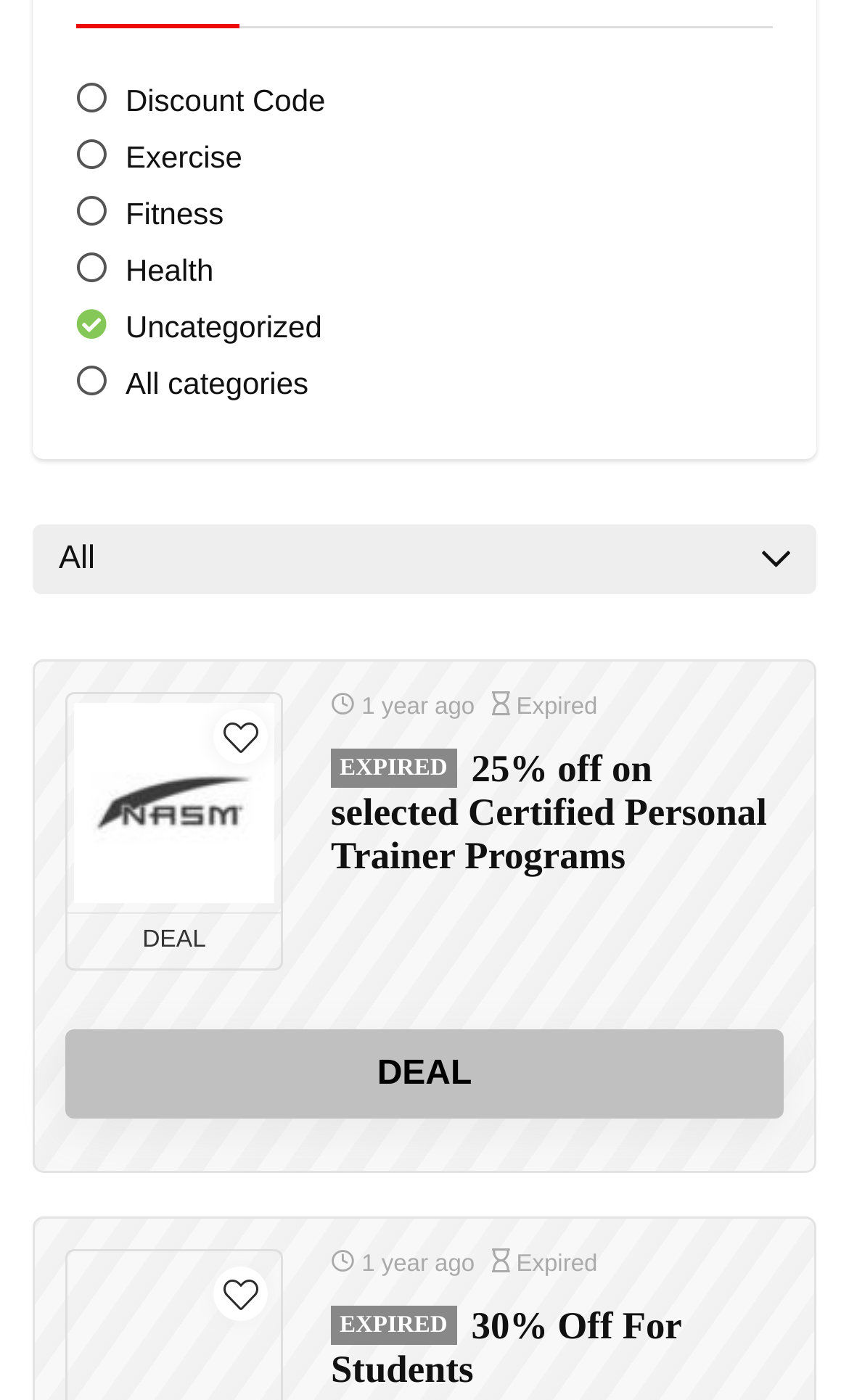Please provide a short answer using a single word or phrase for the question:
What is the status of the first deal?

Expired